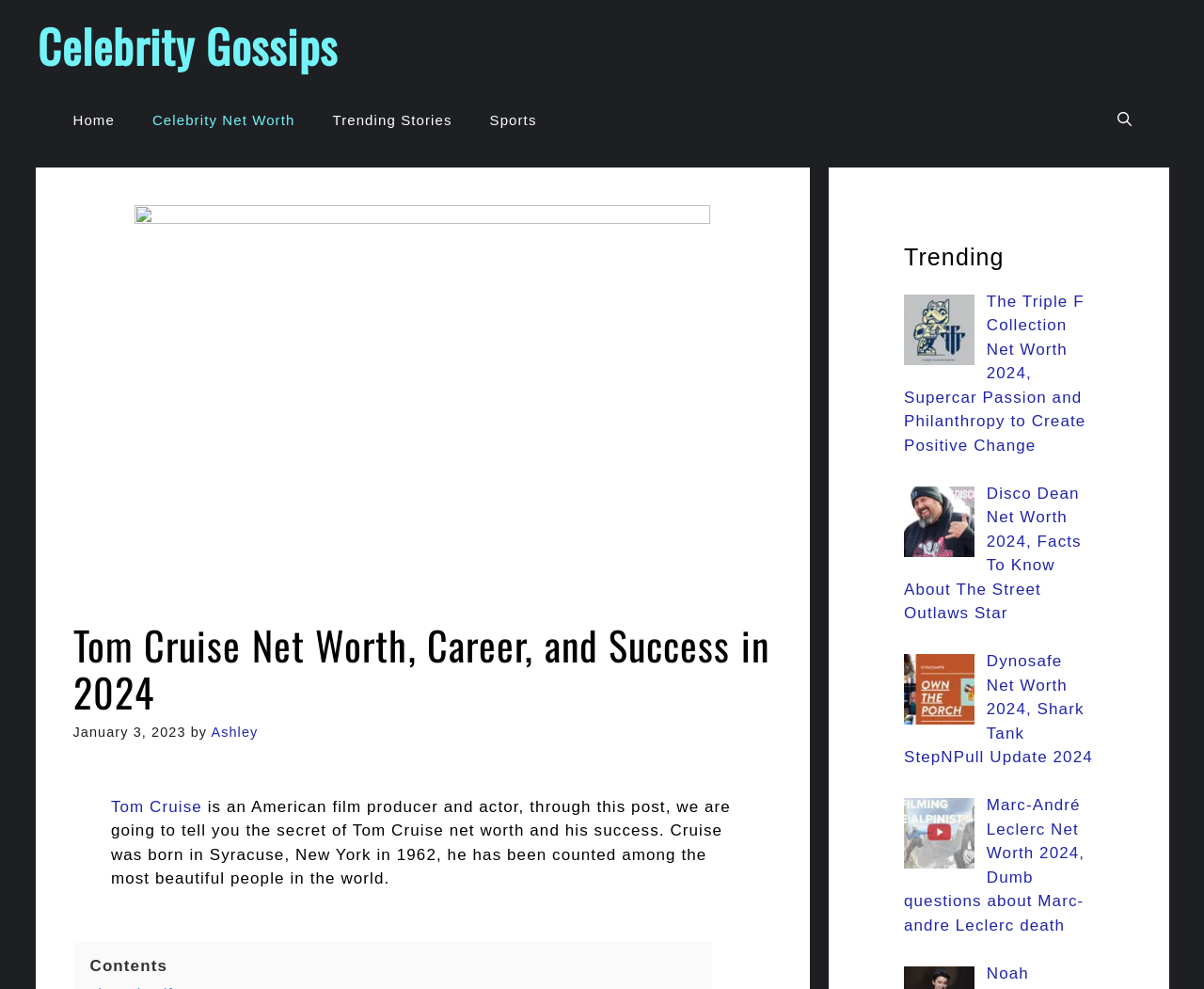Locate the bounding box coordinates of the clickable part needed for the task: "search something".

[0.912, 0.093, 0.955, 0.15]